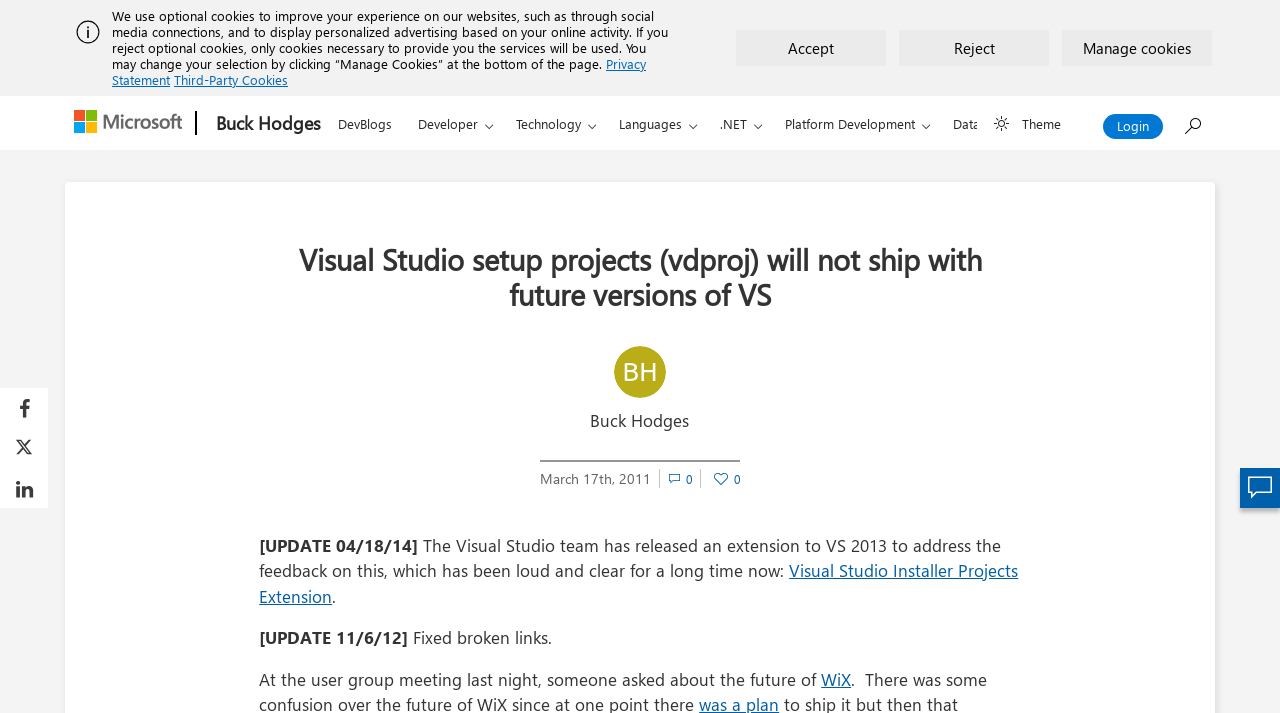Locate the bounding box coordinates of the clickable part needed for the task: "Search for something".

[0.915, 0.139, 0.95, 0.192]